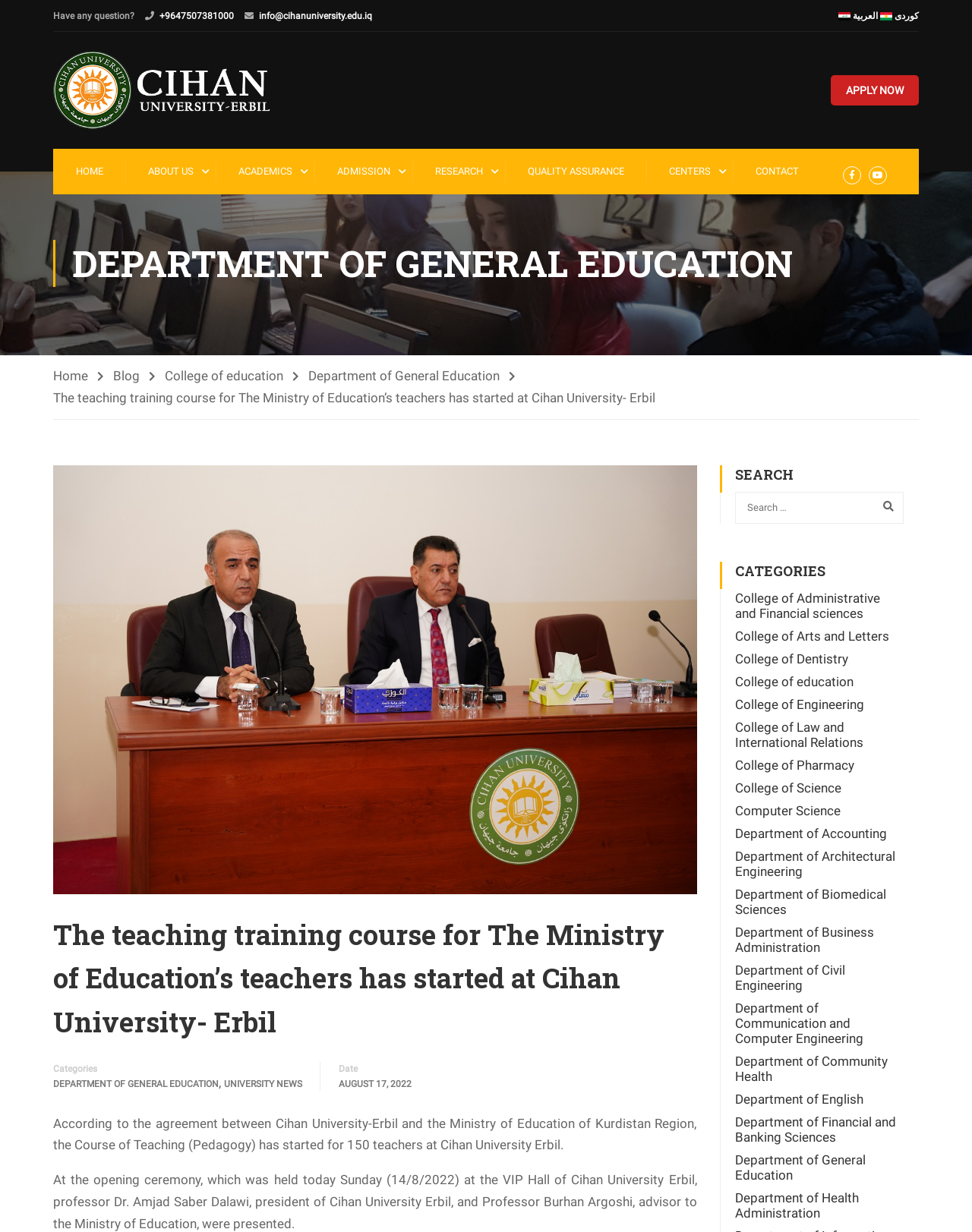Find the bounding box coordinates of the element I should click to carry out the following instruction: "Click on 'EDITOR PICKS'".

None